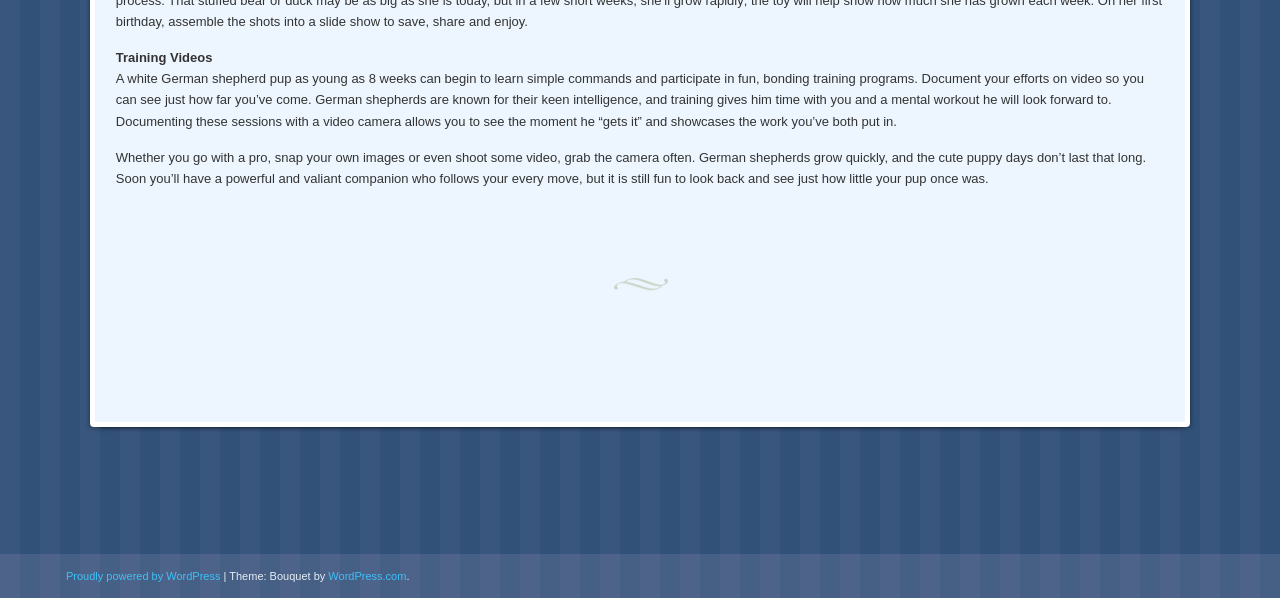Why is documenting training sessions with a video camera useful?
Look at the image and answer with only one word or phrase.

to see the moment he gets it